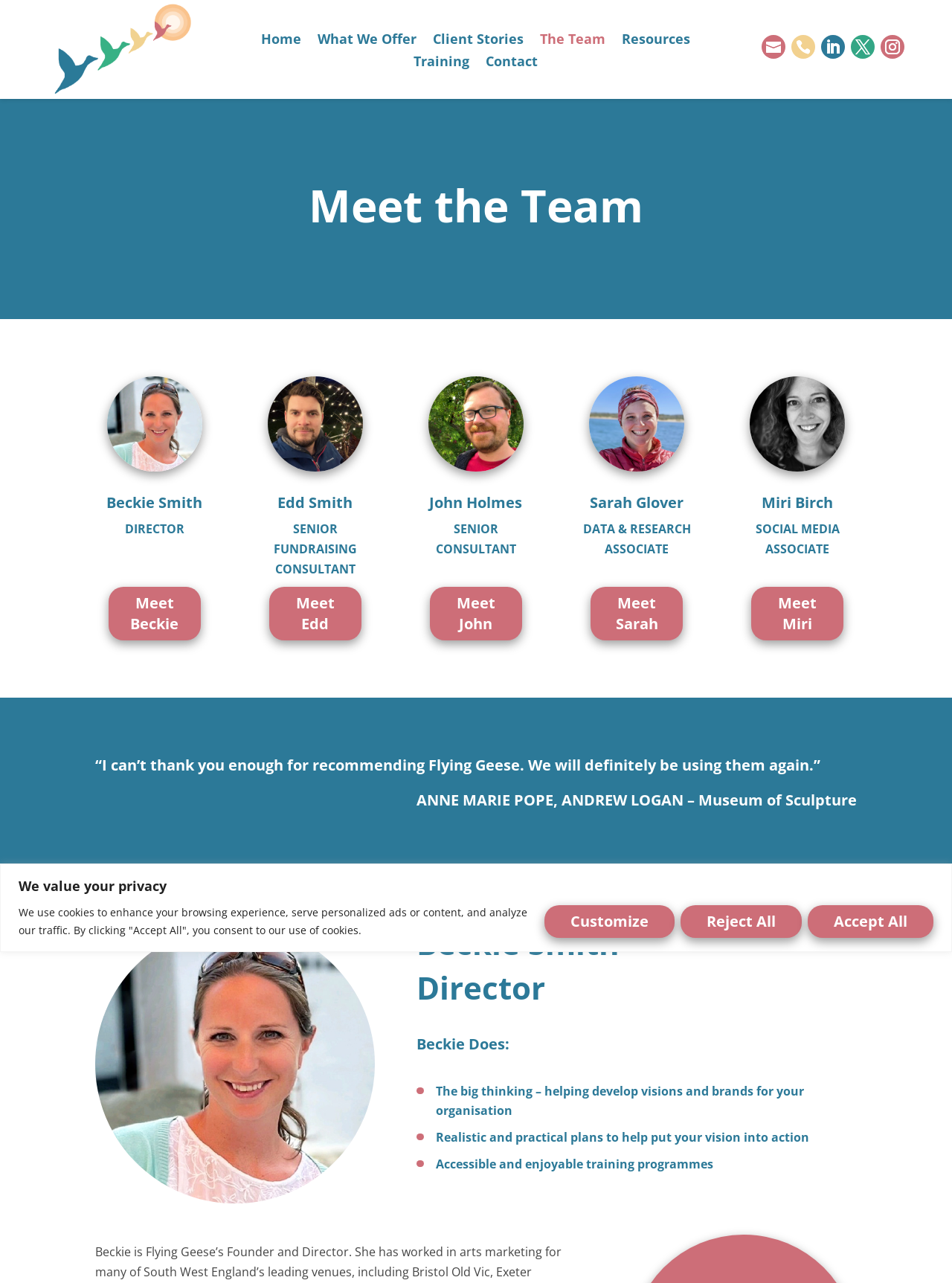Find the bounding box coordinates of the element to click in order to complete the given instruction: "Learn about 'Detox' treatment."

None